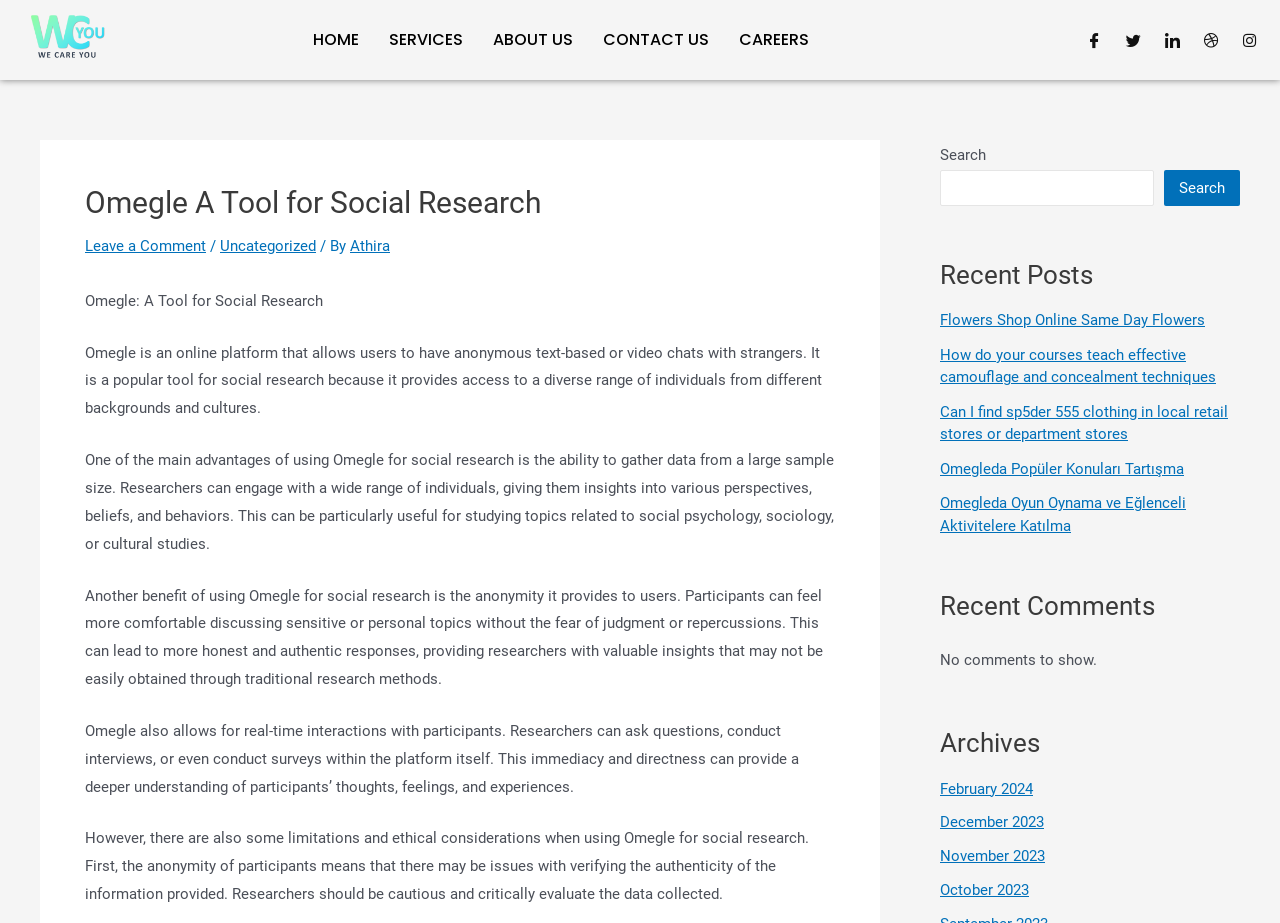Please identify the bounding box coordinates of the area that needs to be clicked to follow this instruction: "Read the 'Omegle: A Tool for Social Research' heading".

[0.066, 0.2, 0.652, 0.239]